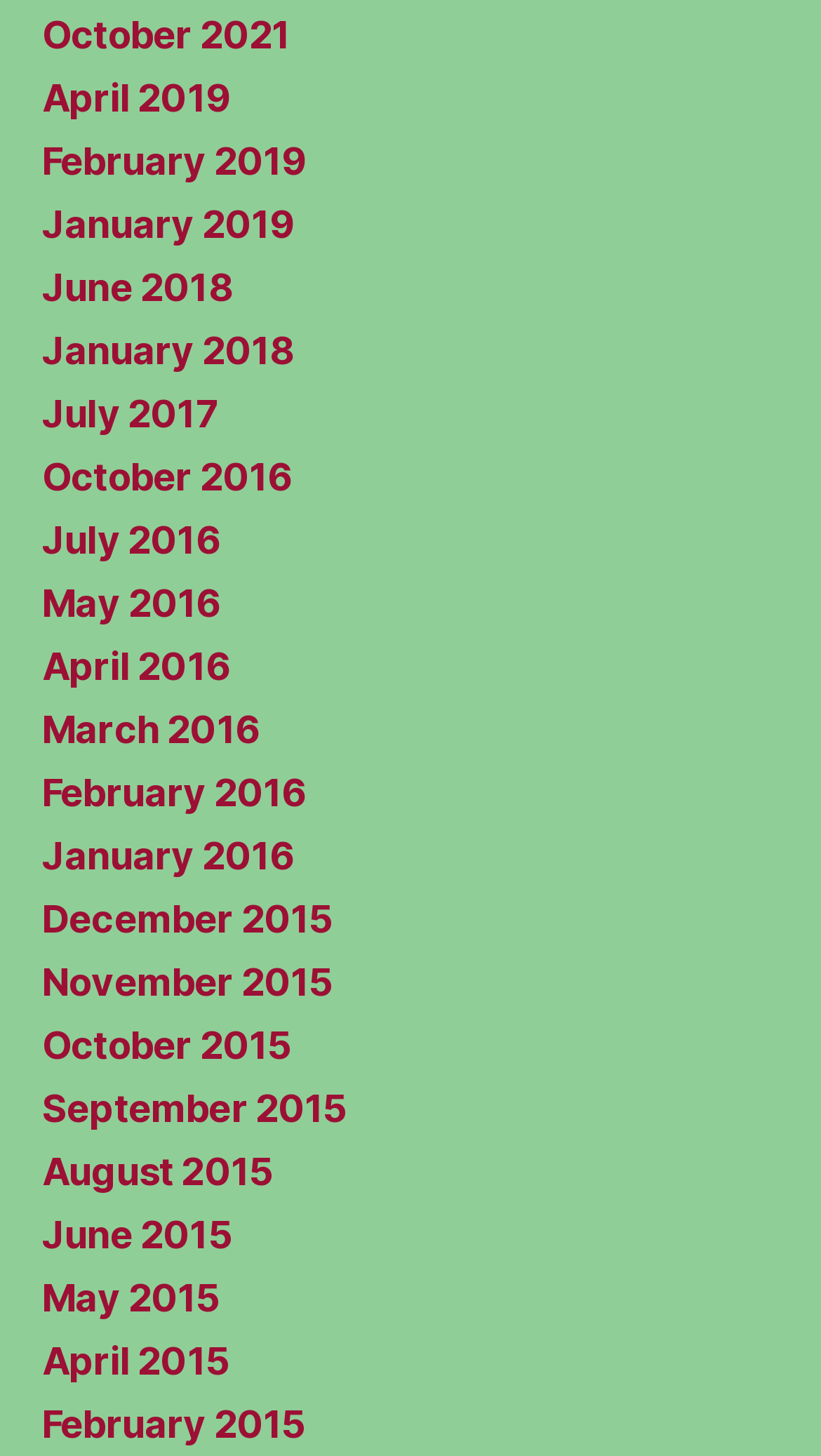Are the links on the webpage in chronological order?
Look at the screenshot and respond with a single word or phrase.

Yes